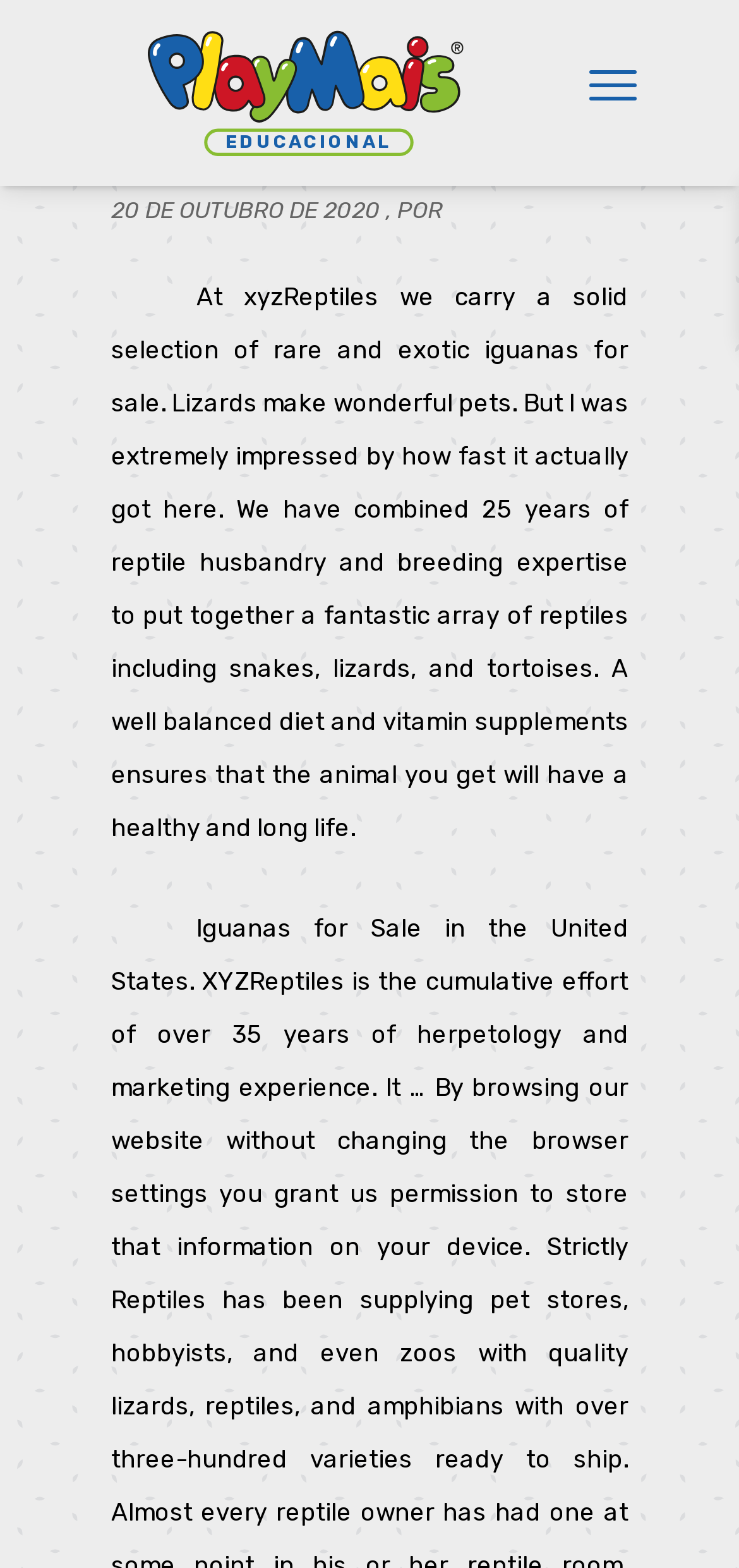Please look at the image and answer the question with a detailed explanation: What is the date mentioned on the webpage?

The webpage has a heading '20 DE OUTUBRO DE 2020, POR' which seems to be a date, possibly indicating when the webpage was updated or when a specific event occurred.